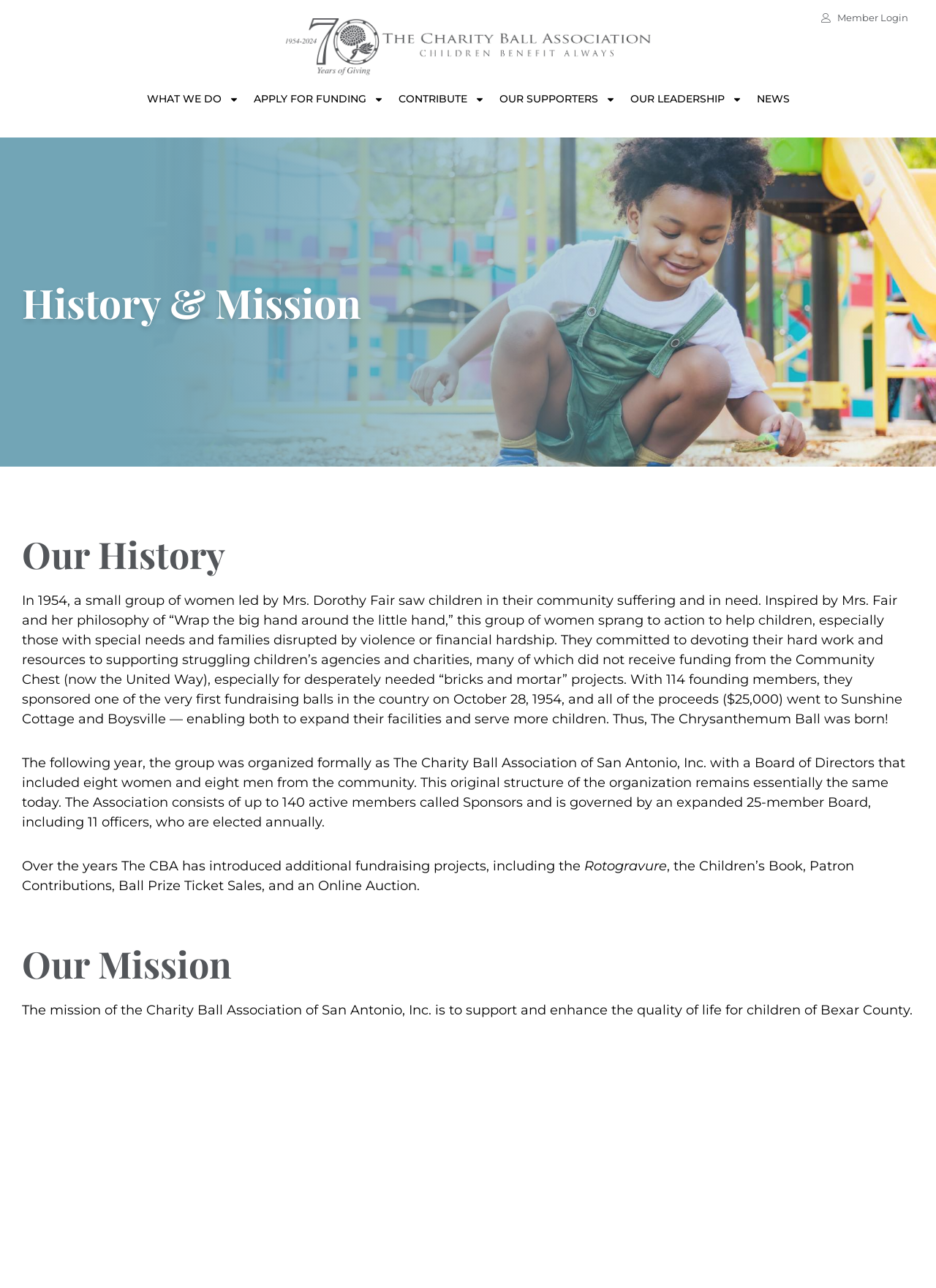Can you identify the bounding box coordinates of the clickable region needed to carry out this instruction: 'Click Member Login'? The coordinates should be four float numbers within the range of 0 to 1, stated as [left, top, right, bottom].

[0.878, 0.009, 0.97, 0.02]